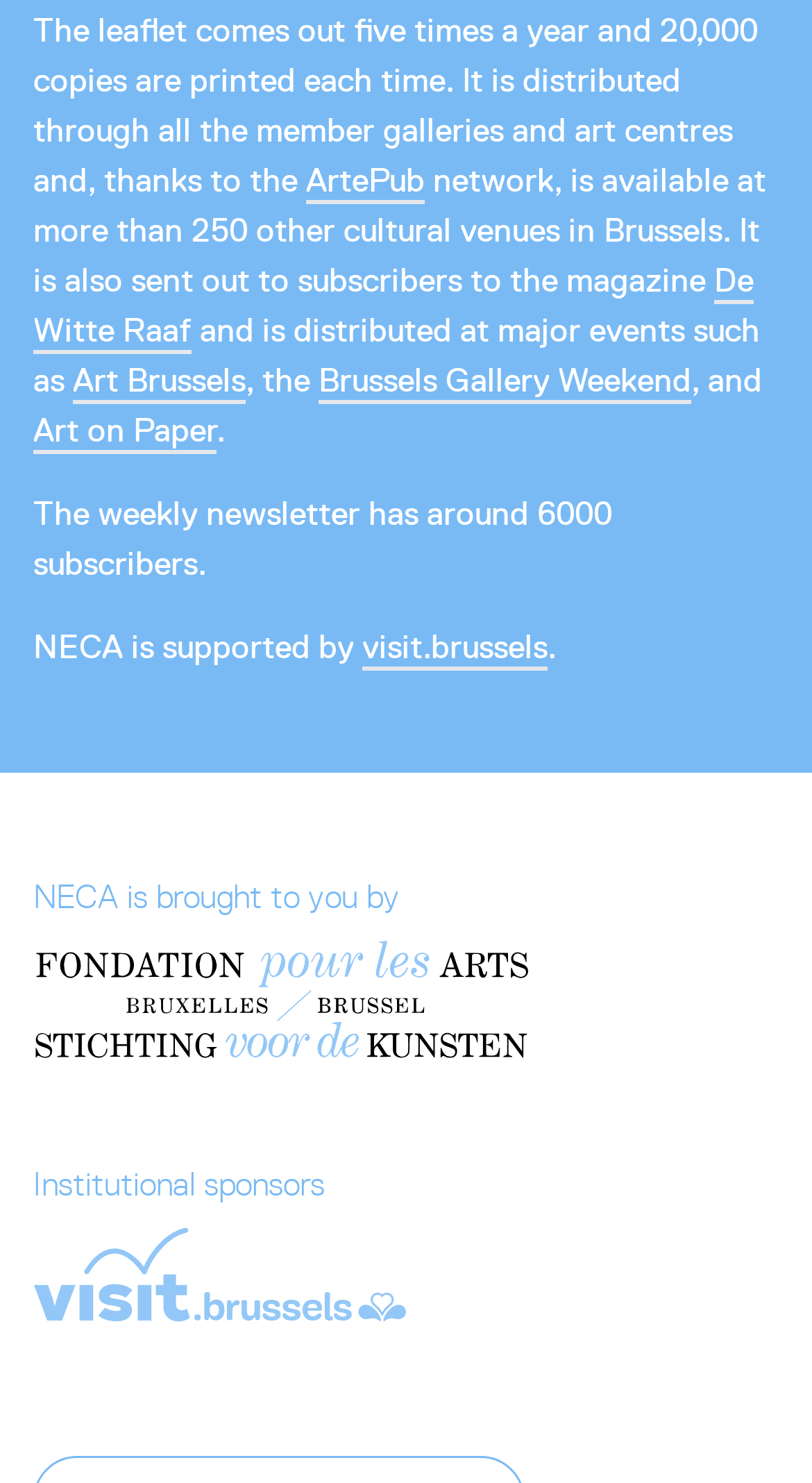How many subscribers does the weekly newsletter have?
Using the image, respond with a single word or phrase.

around 6000